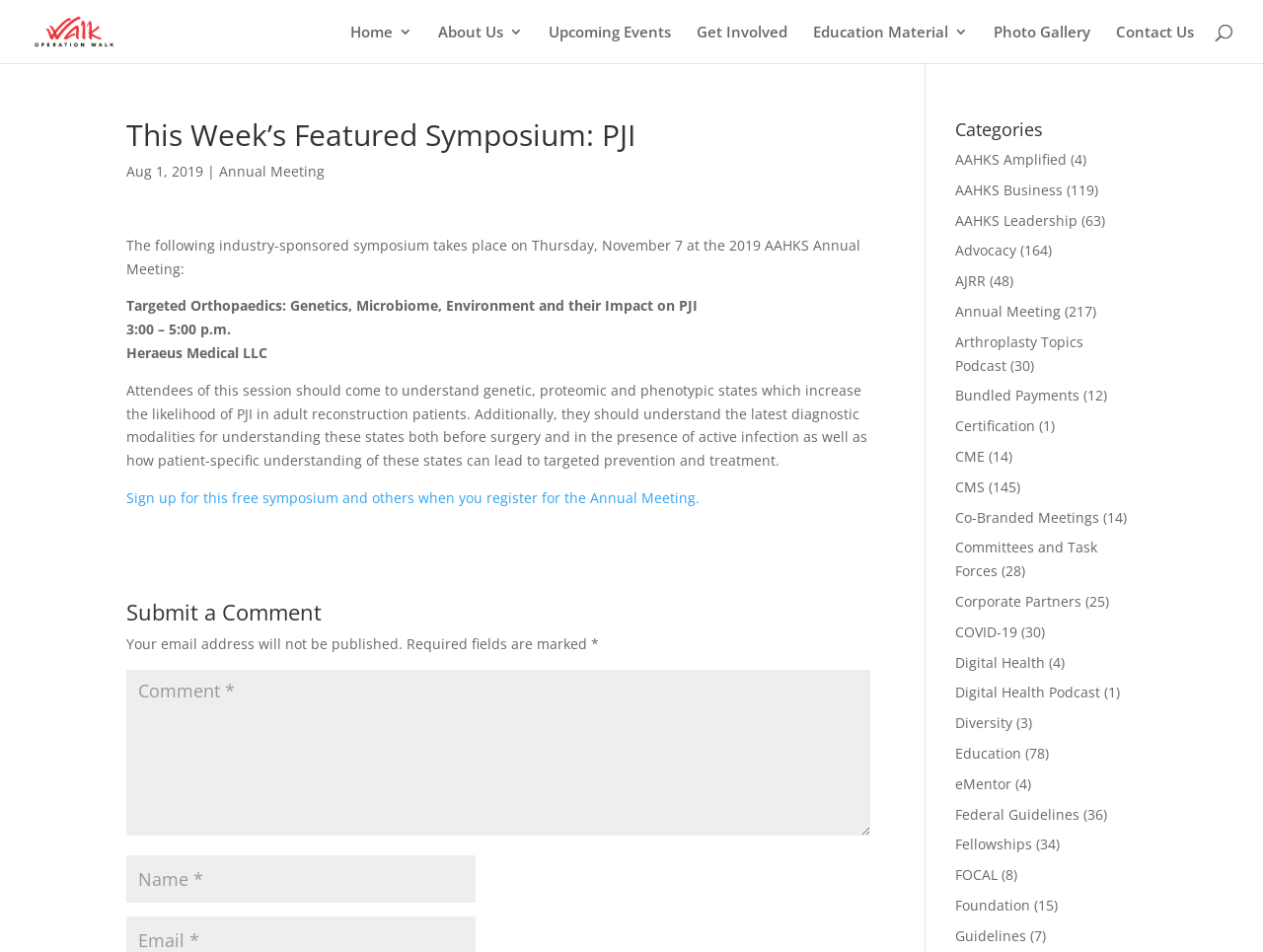What is the principal heading displayed on the webpage?

This Week’s Featured Symposium: PJI